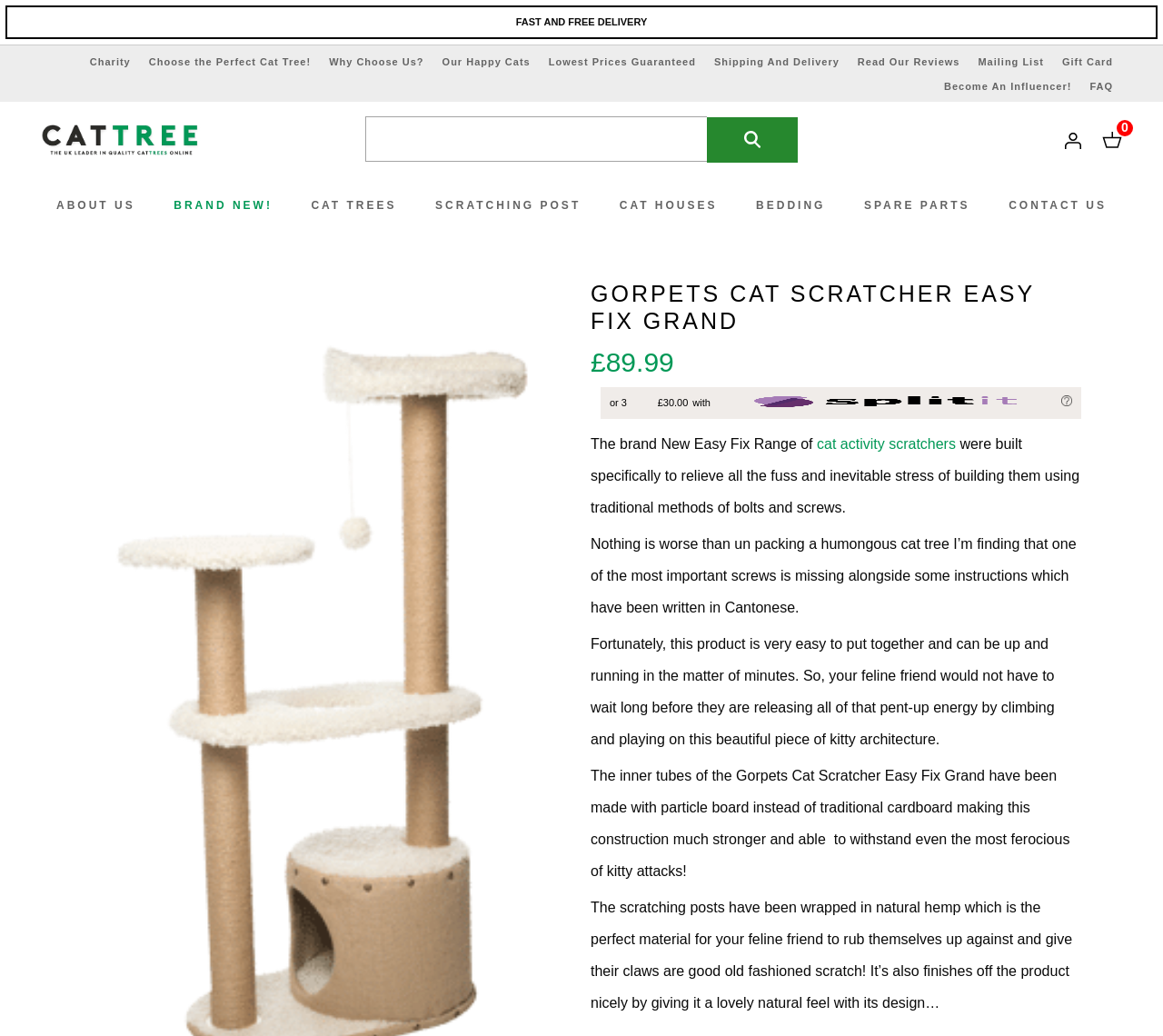What material is used for the scratching posts?
Look at the screenshot and give a one-word or phrase answer.

Natural hemp